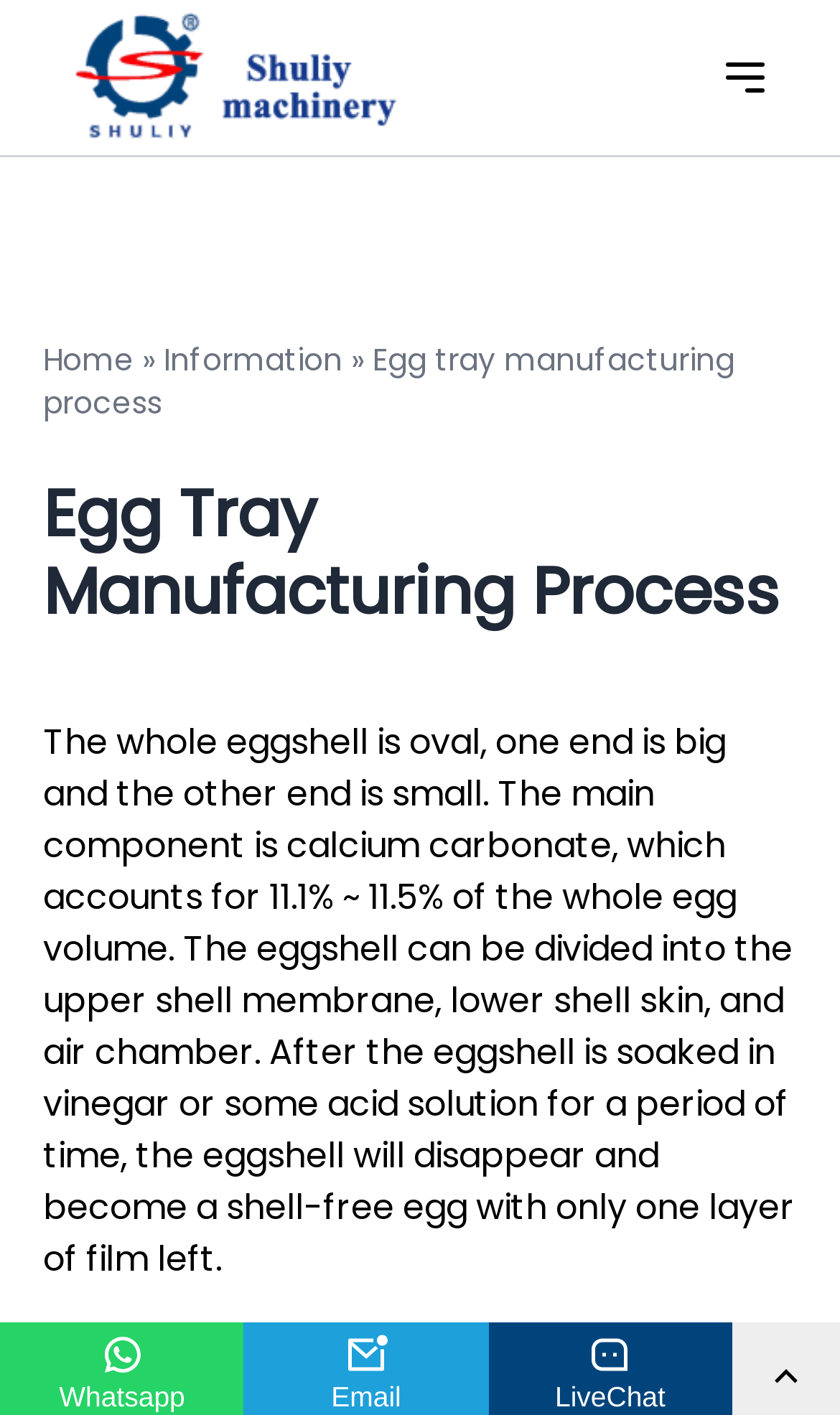Provide a thorough and detailed response to the question by examining the image: 
What is the main component of an eggshell?

According to the webpage, 'The main component is calcium carbonate, which accounts for 11.1% ~ 11.5% of the whole egg volume.' This shows that the main component of an eggshell is calcium carbonate.